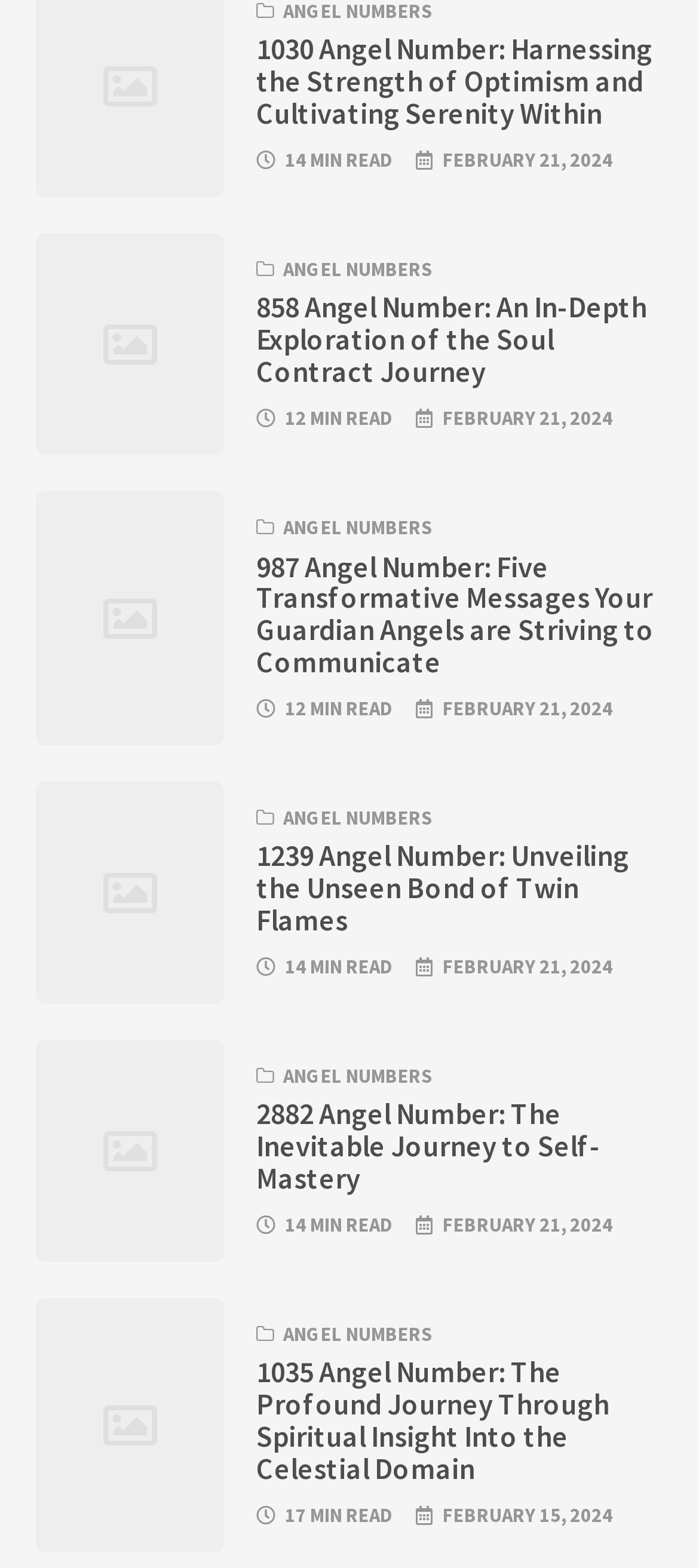Extract the bounding box coordinates for the UI element described by the text: "Angel Numbers". The coordinates should be in the form of [left, top, right, bottom] with values between 0 and 1.

[0.405, 0.678, 0.621, 0.694]